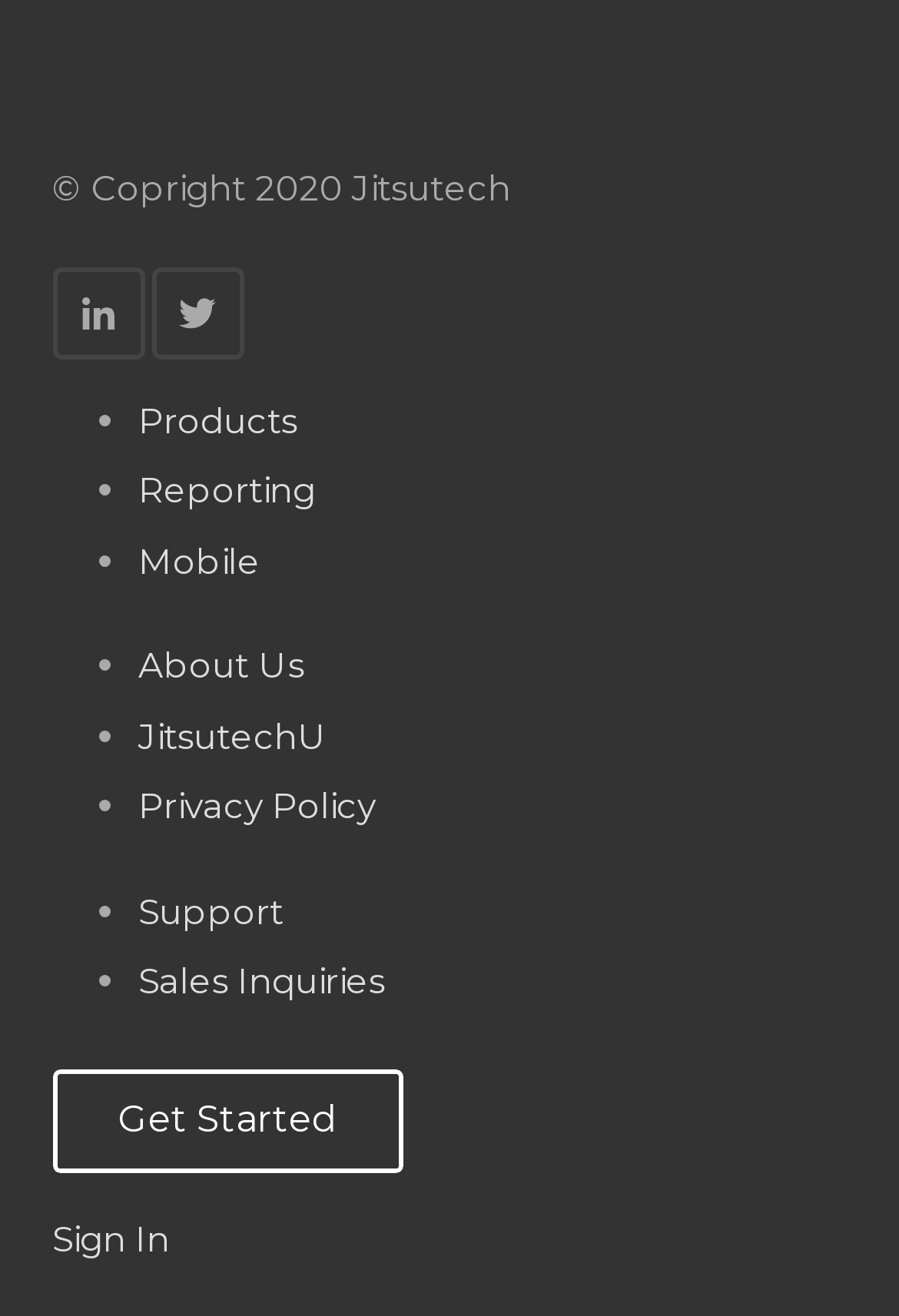Could you please study the image and provide a detailed answer to the question:
What social media platforms are linked on the webpage?

The webpage has links to social media platforms at the top. Specifically, there are links to LinkedIn and Twitter, which can be found next to each other.